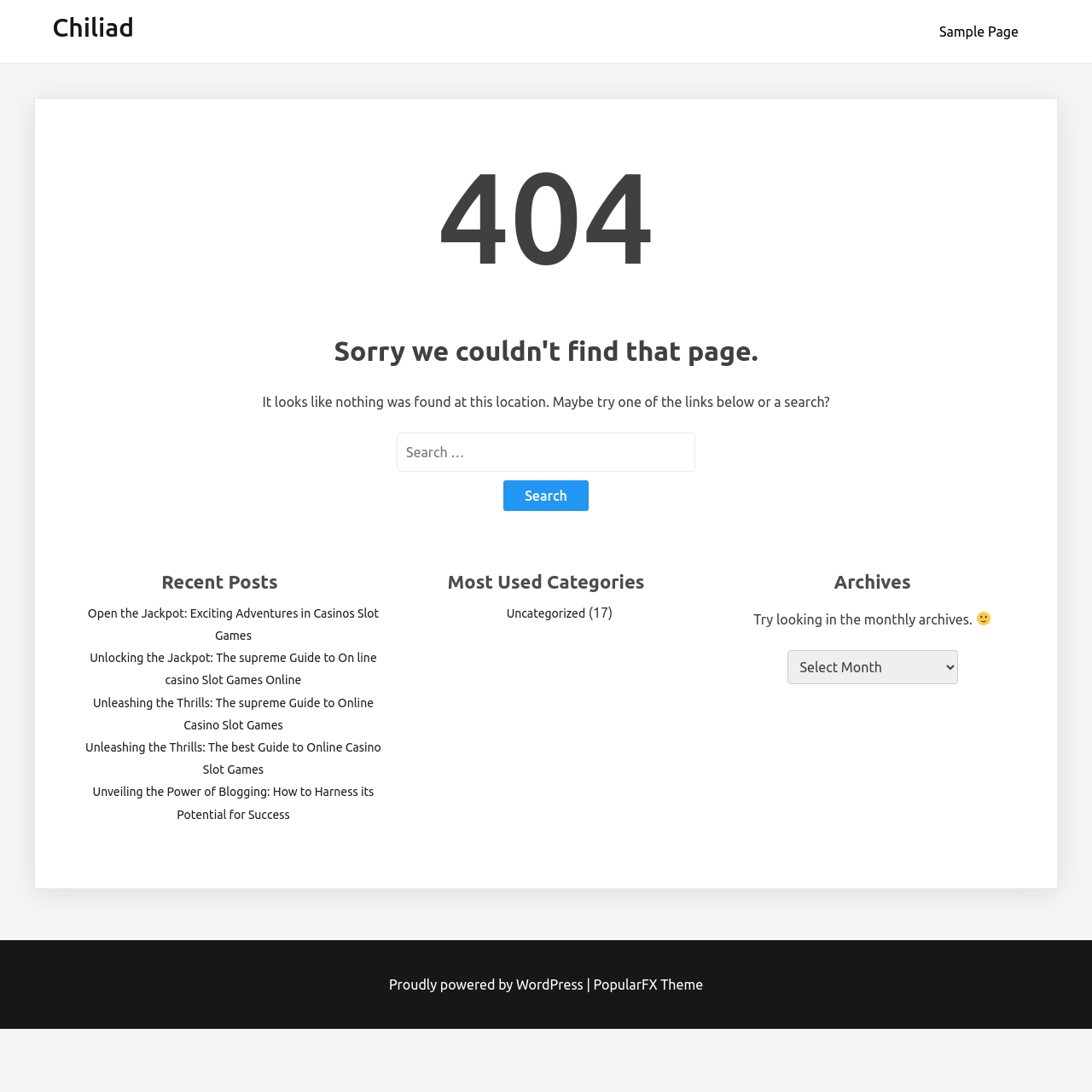Locate the UI element described by parent_node: Search for: value="Search" and provide its bounding box coordinates. Use the format (top-left x, top-left y, bottom-right x, bottom-right y) with all values as floating point numbers between 0 and 1.

[0.461, 0.44, 0.539, 0.468]